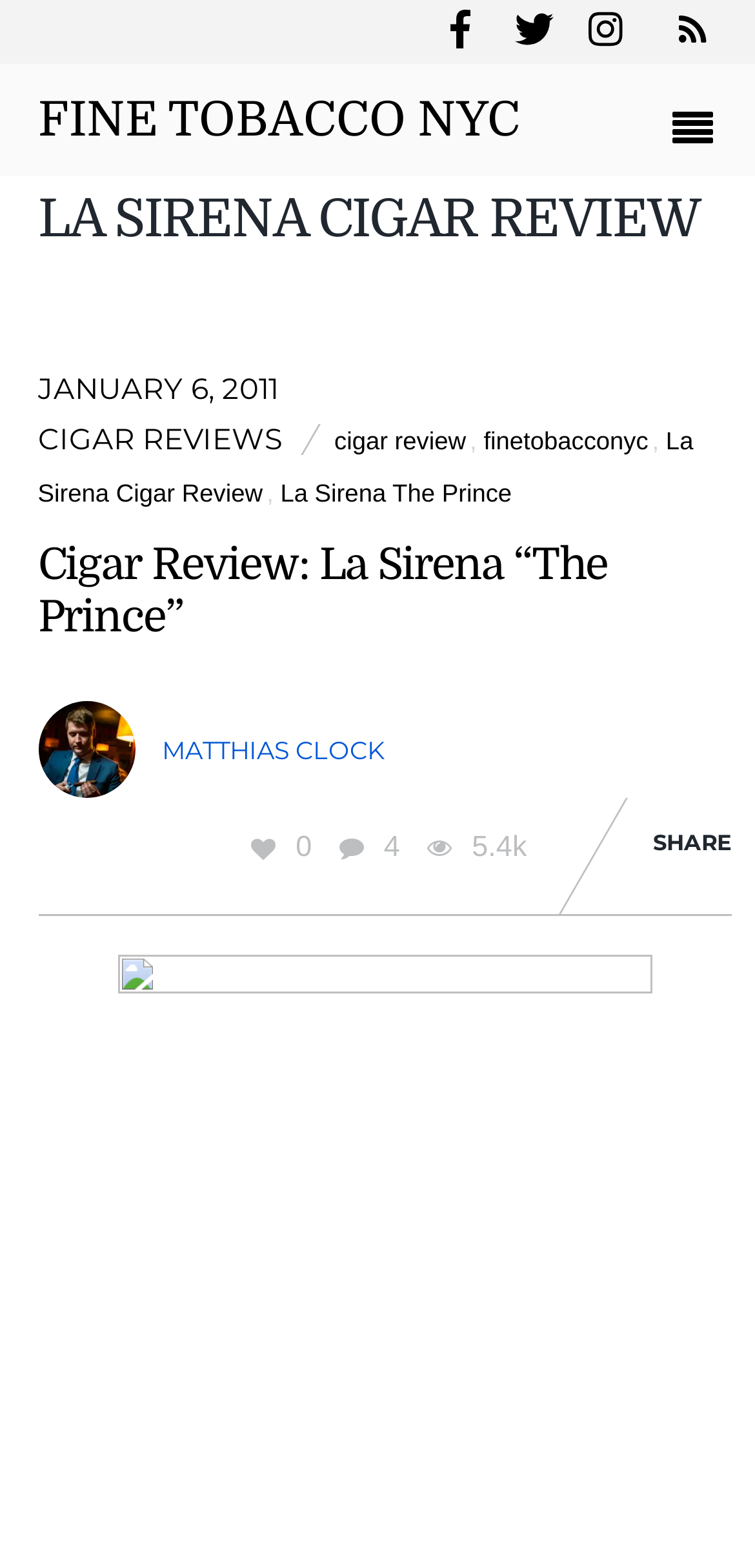Respond with a single word or phrase:
What is the date of the cigar review?

January 6, 2011